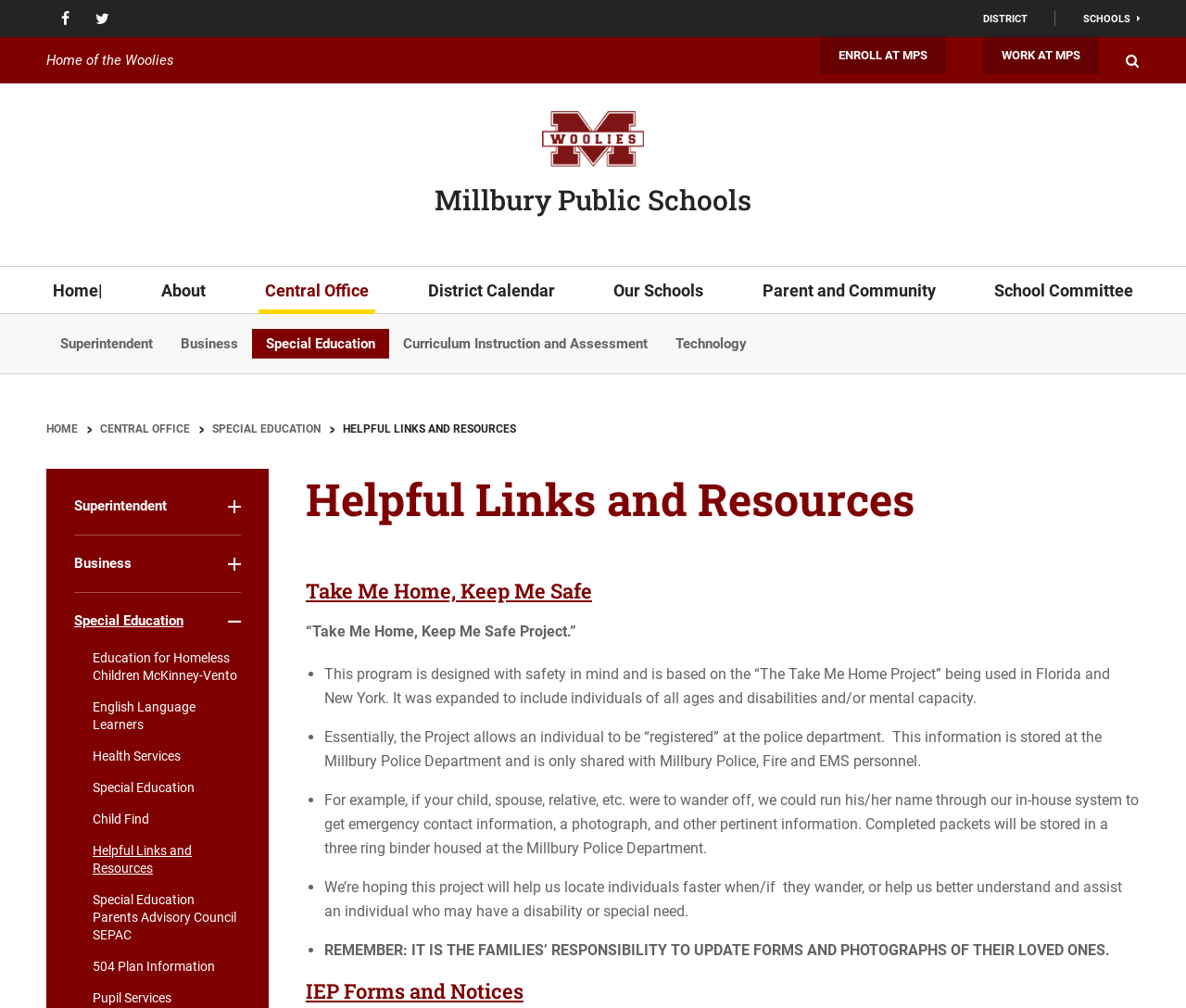Extract the bounding box coordinates of the UI element described by: "08.03.202108.03.2021". The coordinates should include four float numbers ranging from 0 to 1, e.g., [left, top, right, bottom].

None